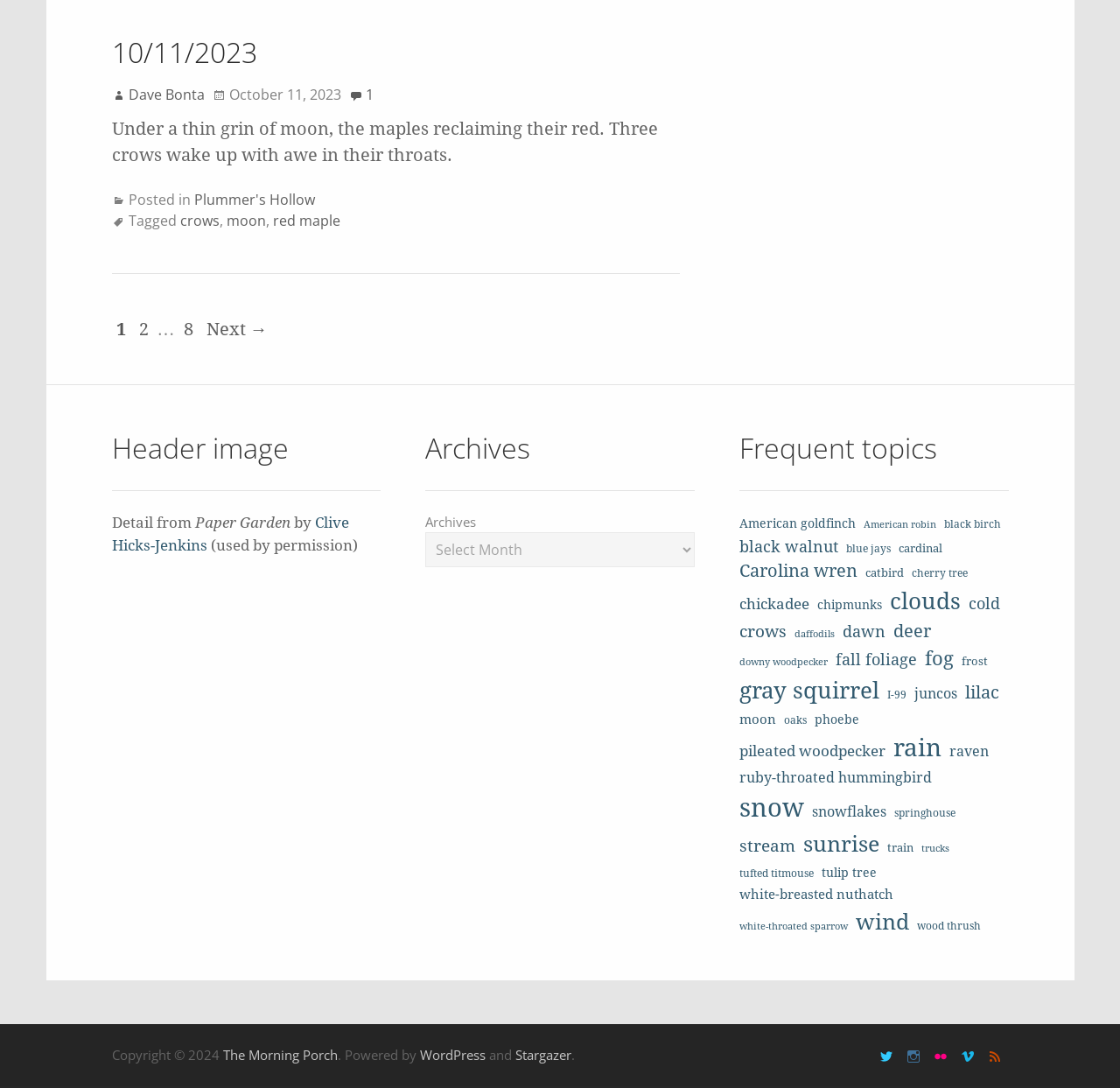Find the bounding box coordinates of the element I should click to carry out the following instruction: "View the archives".

[0.38, 0.489, 0.62, 0.521]